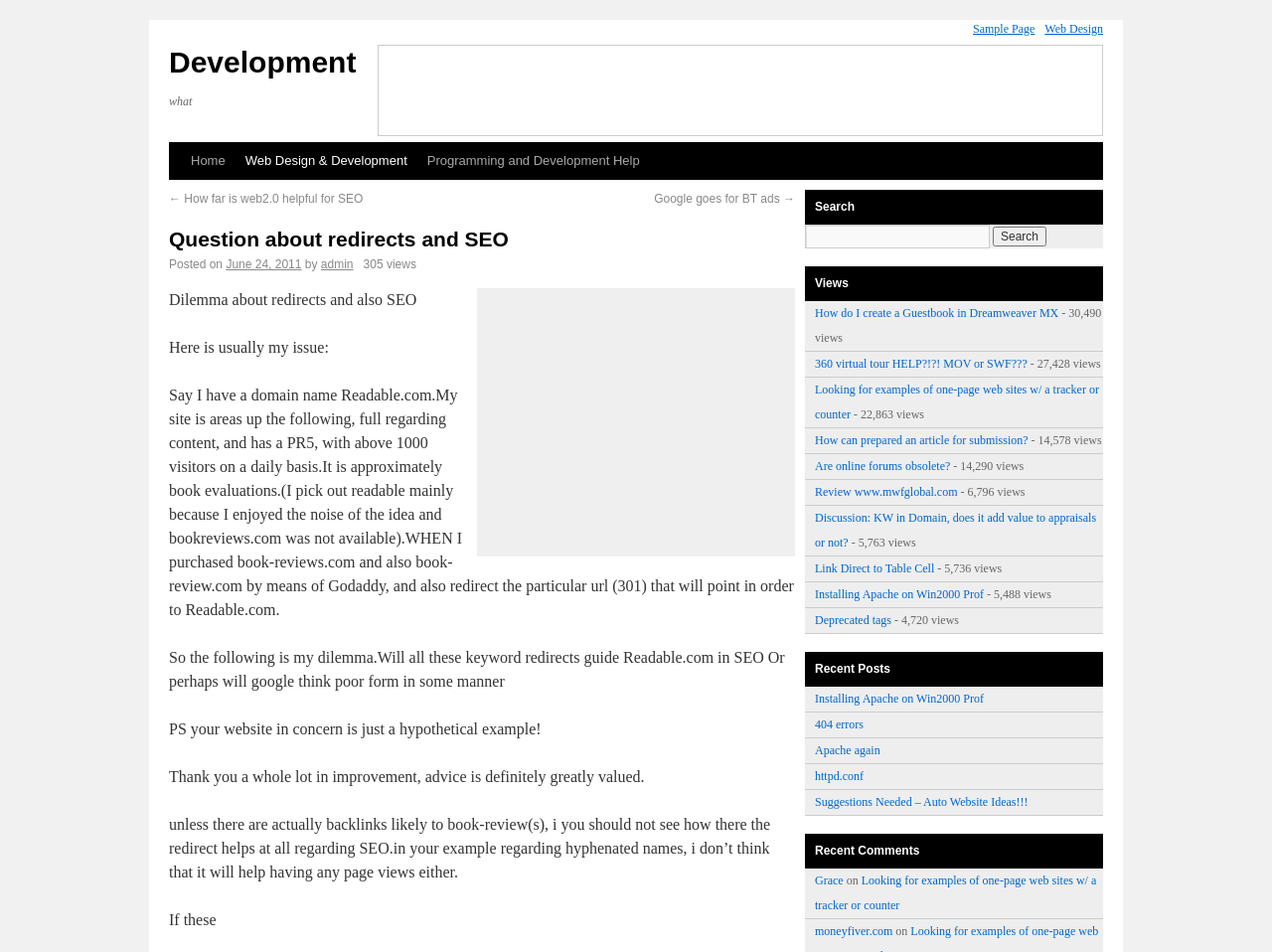Please determine the bounding box coordinates of the element's region to click in order to carry out the following instruction: "Click on the 'Development' link". The coordinates should be four float numbers between 0 and 1, i.e., [left, top, right, bottom].

[0.133, 0.048, 0.28, 0.082]